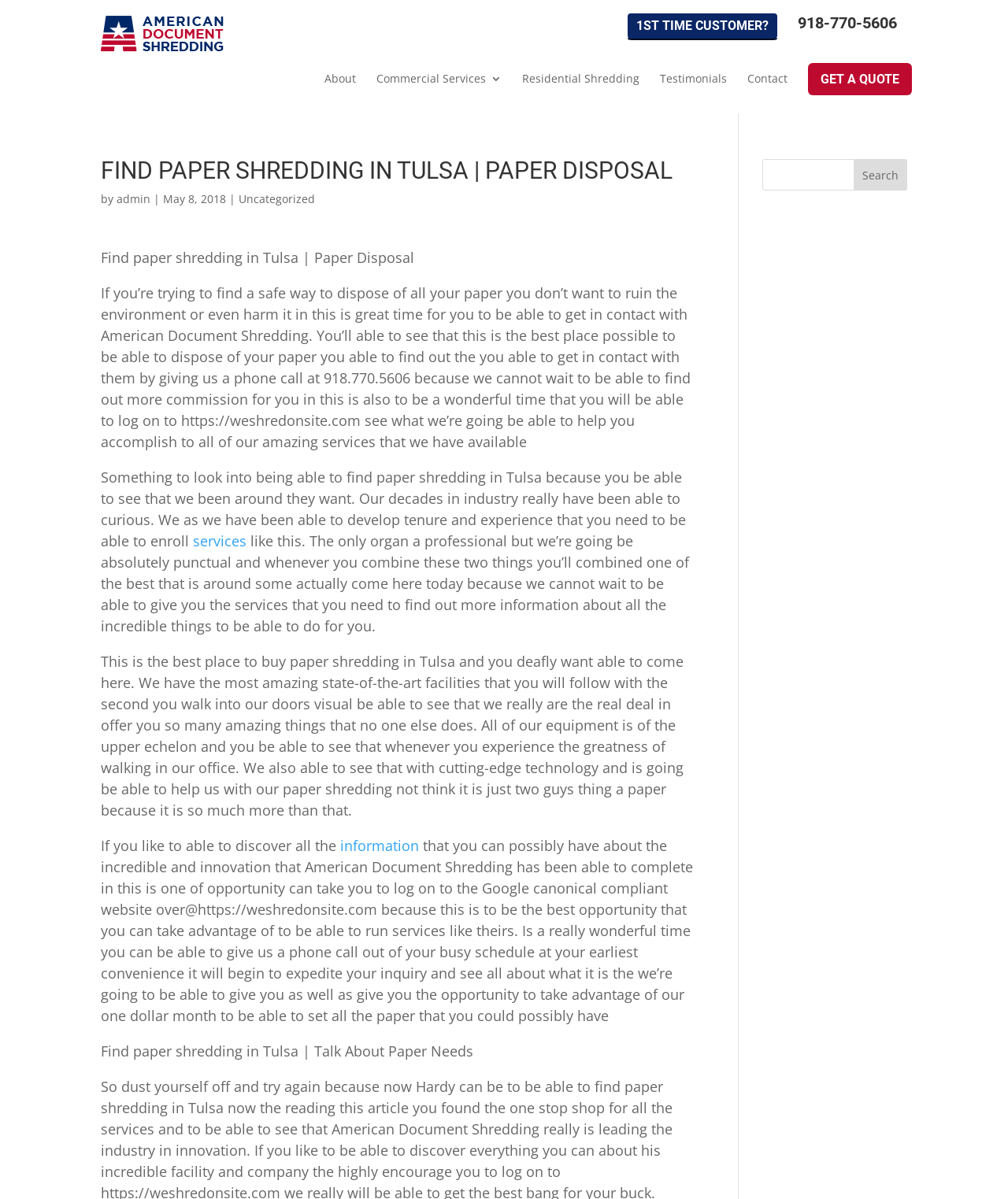Please pinpoint the bounding box coordinates for the region I should click to adhere to this instruction: "Call 918-770-5606".

[0.791, 0.012, 0.89, 0.027]